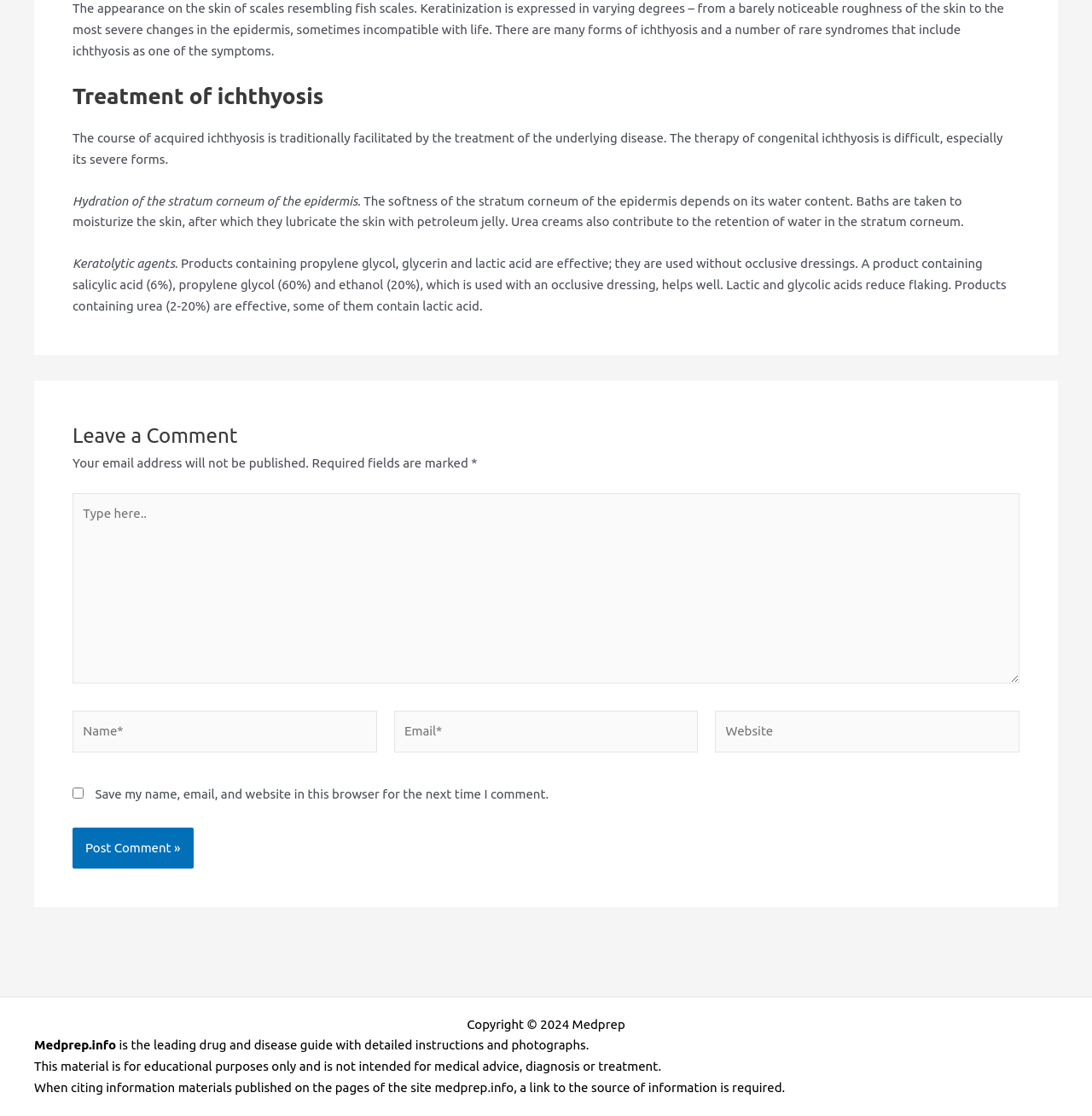What is the copyright year of the webpage?
Please provide a detailed and thorough answer to the question.

The webpage has a copyright notice at the bottom, which states 'Copyright © 2024 Medprep'.